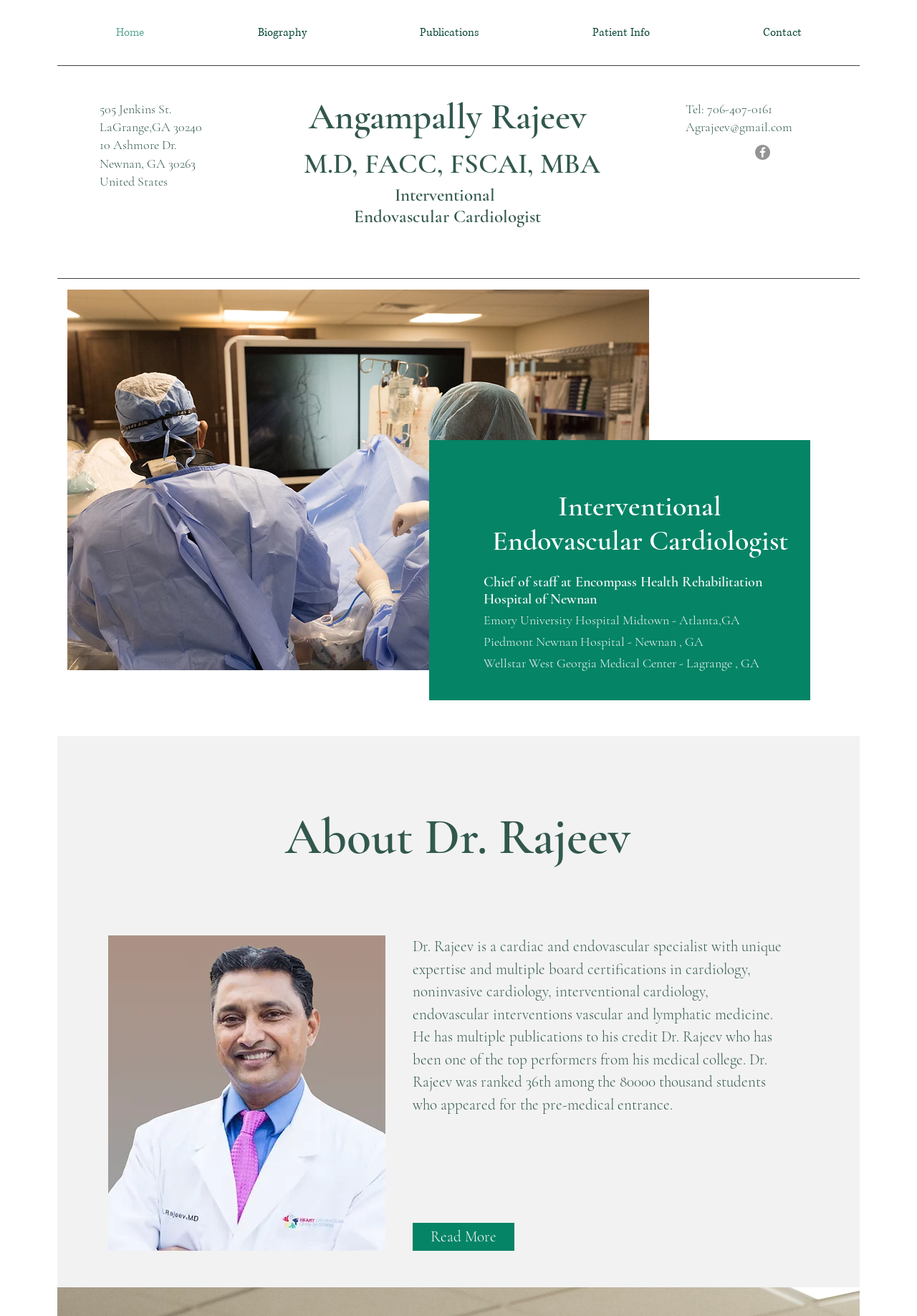Locate the bounding box coordinates of the UI element described by: "Endovascular Cardiologist". The bounding box coordinates should consist of four float numbers between 0 and 1, i.e., [left, top, right, bottom].

[0.381, 0.156, 0.589, 0.173]